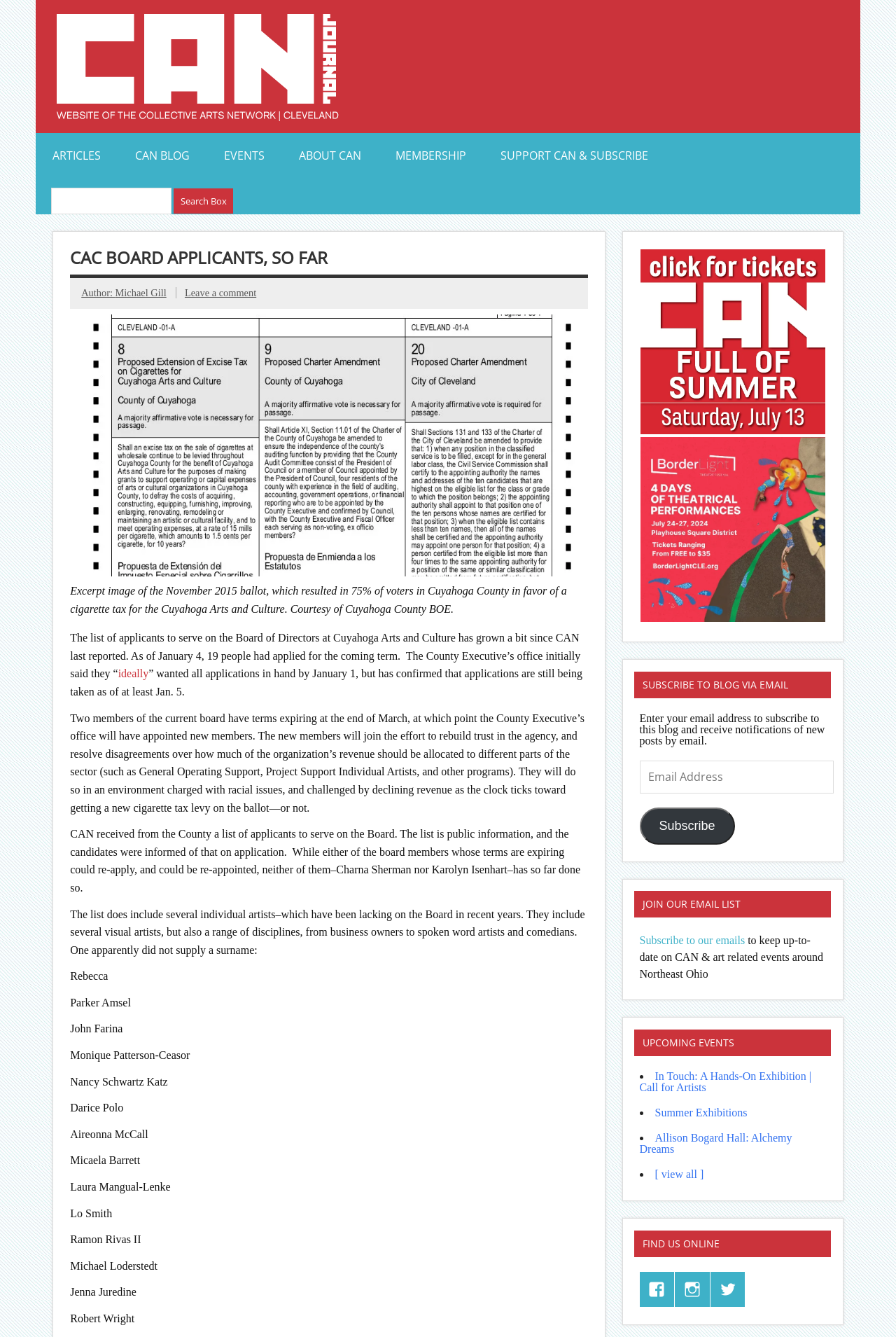What is the name of the organization mentioned in the article?
Relying on the image, give a concise answer in one word or a brief phrase.

Cuyahoga Arts and Culture